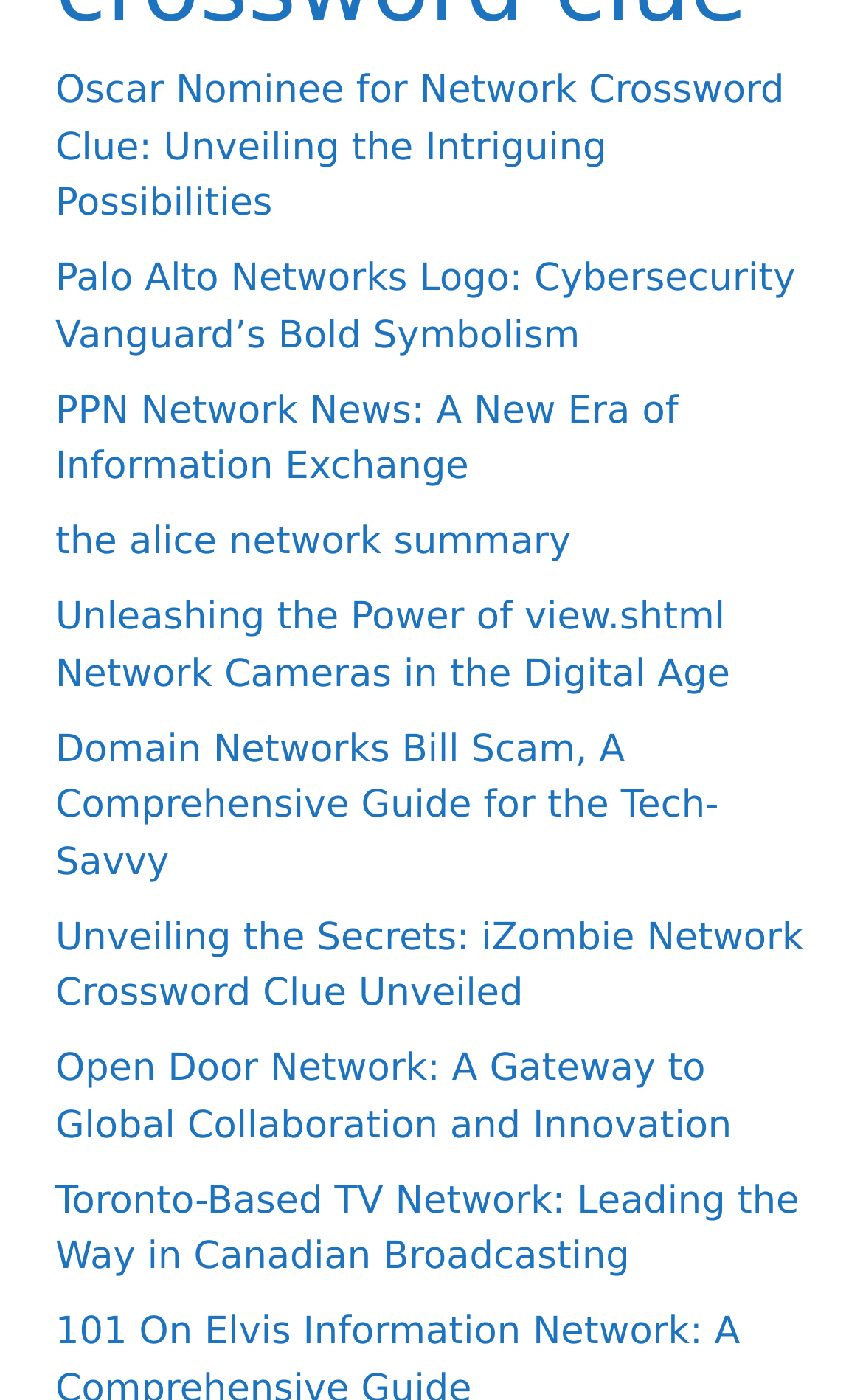Are there any links related to cybersecurity?
Relying on the image, give a concise answer in one word or a brief phrase.

Yes